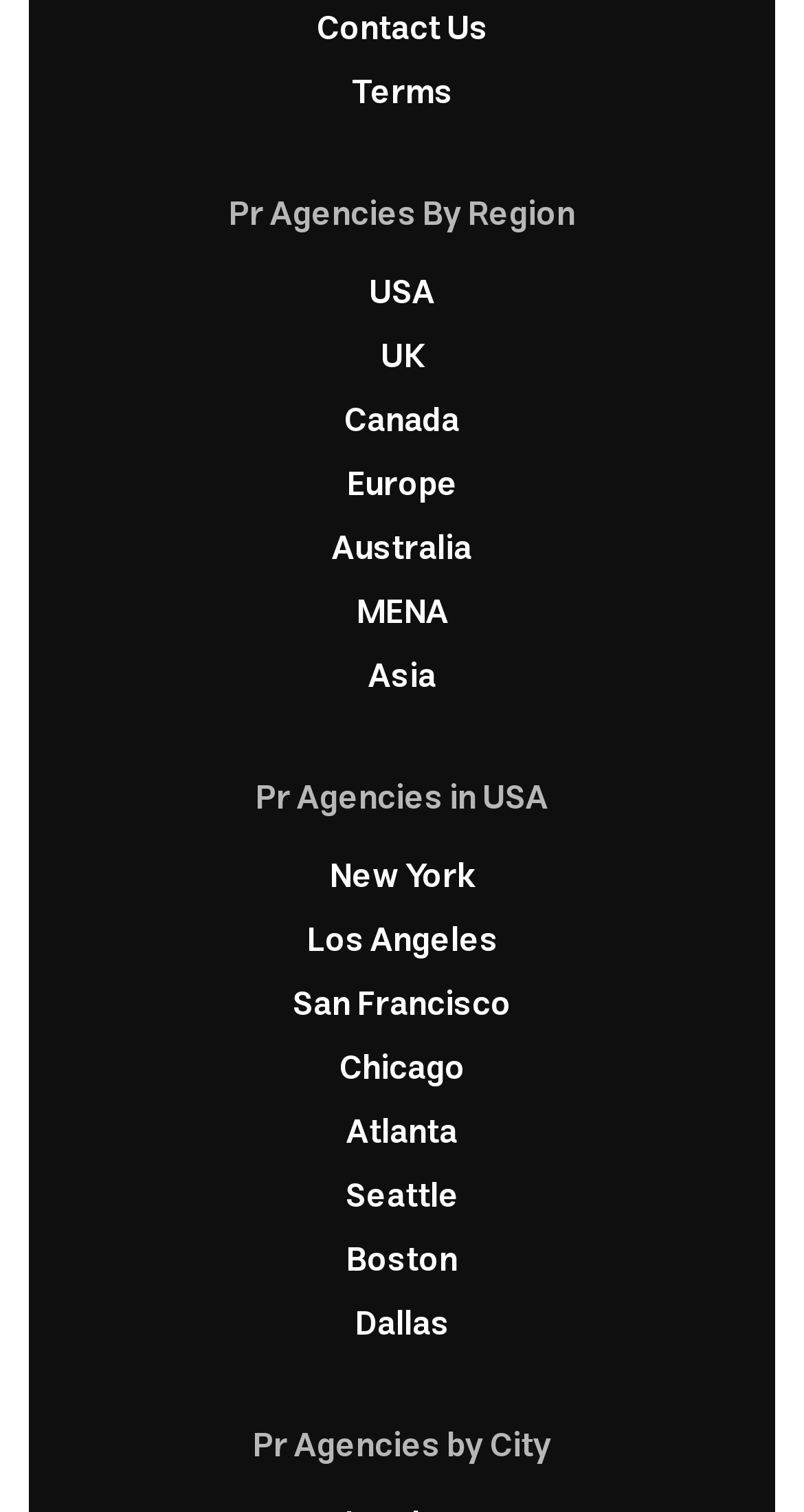Locate the UI element described by New York in the provided webpage screenshot. Return the bounding box coordinates in the format (top-left x, top-left y, bottom-right x, bottom-right y), ensuring all values are between 0 and 1.

[0.126, 0.564, 0.874, 0.596]